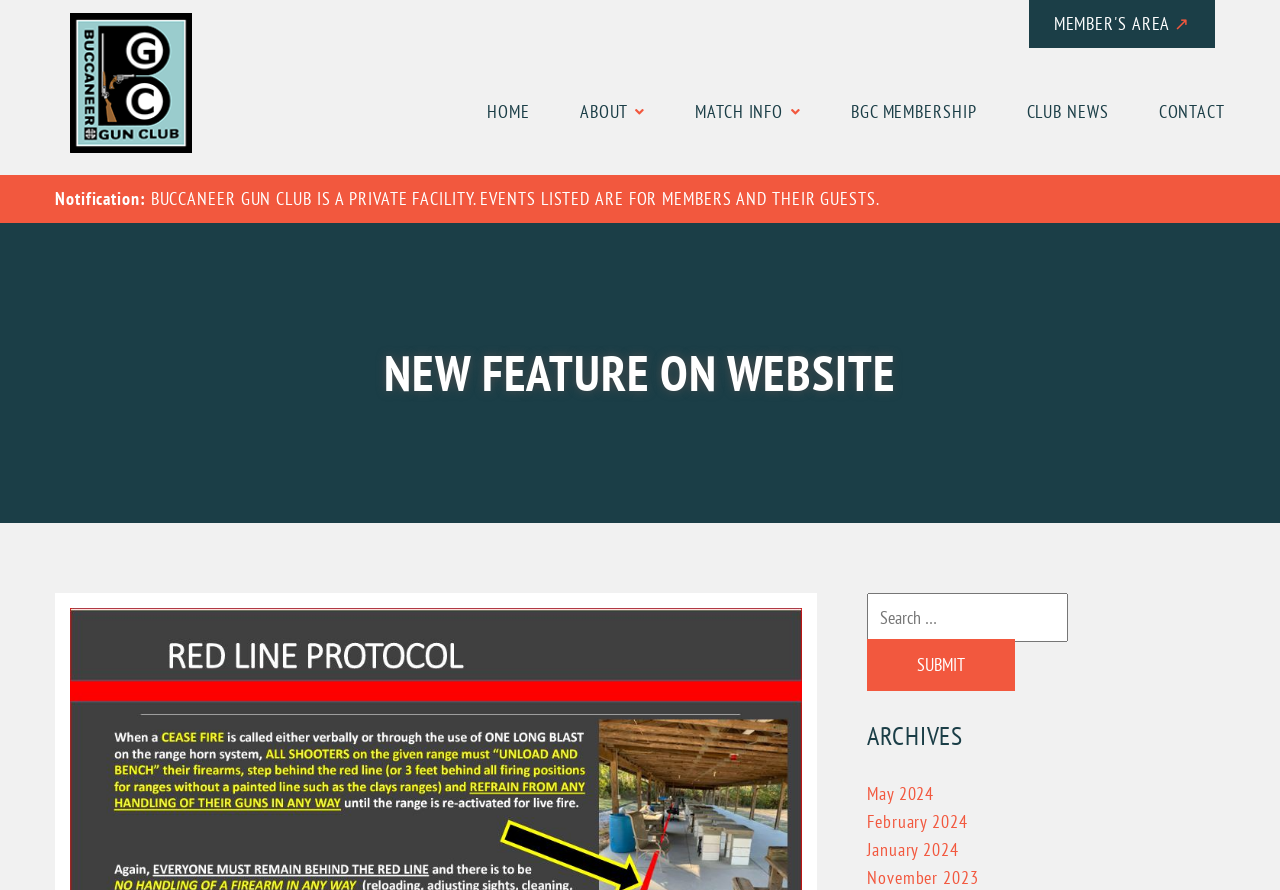What can be searched on the webpage?
Give a detailed explanation using the information visible in the image.

I found the answer by looking at the search box element, which has a label 'Search for:' and a submit button, indicating that users can search for anything on the webpage.